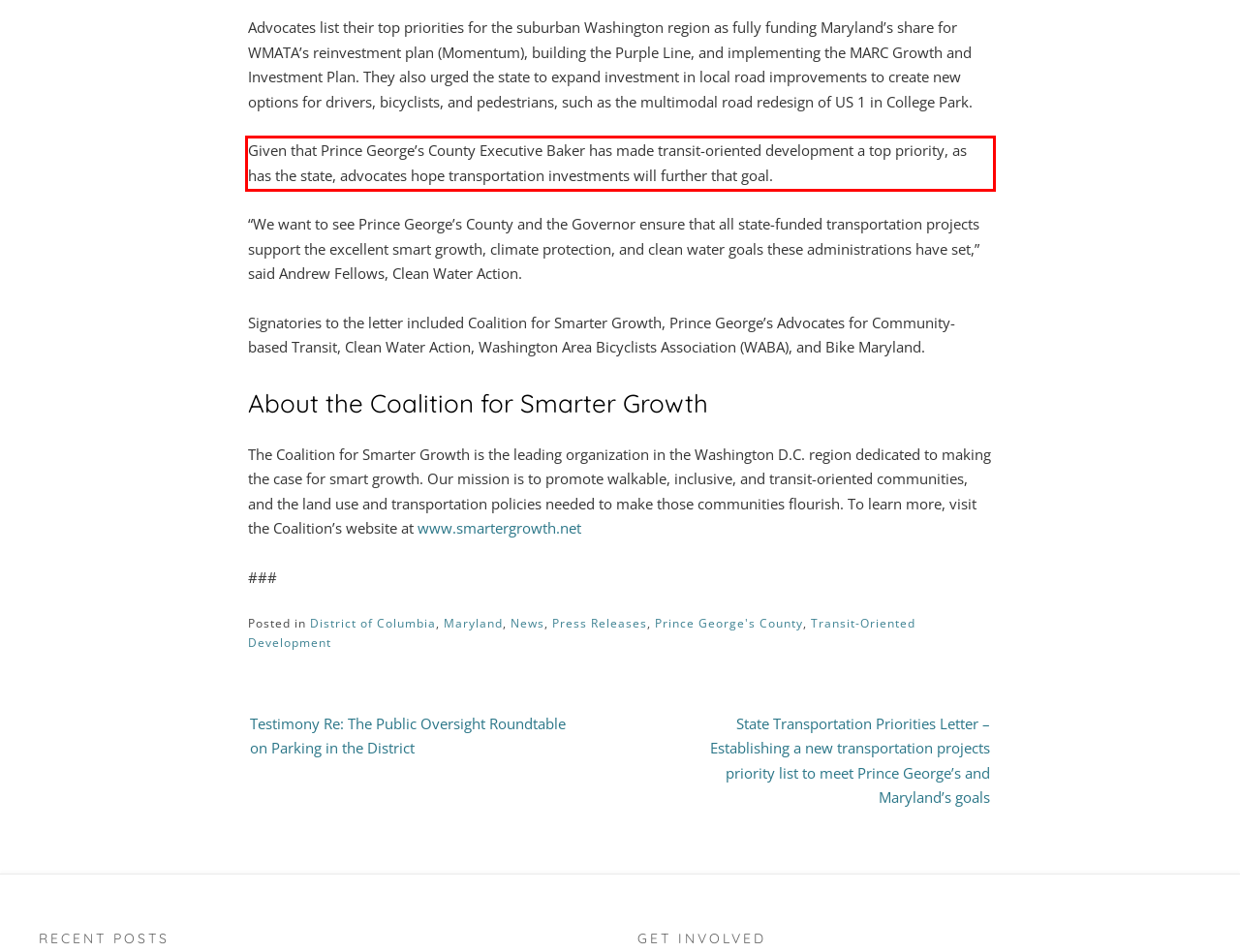Using the provided screenshot of a webpage, recognize the text inside the red rectangle bounding box by performing OCR.

Given that Prince George’s County Executive Baker has made transit-oriented development a top priority, as has the state, advocates hope transportation investments will further that goal.